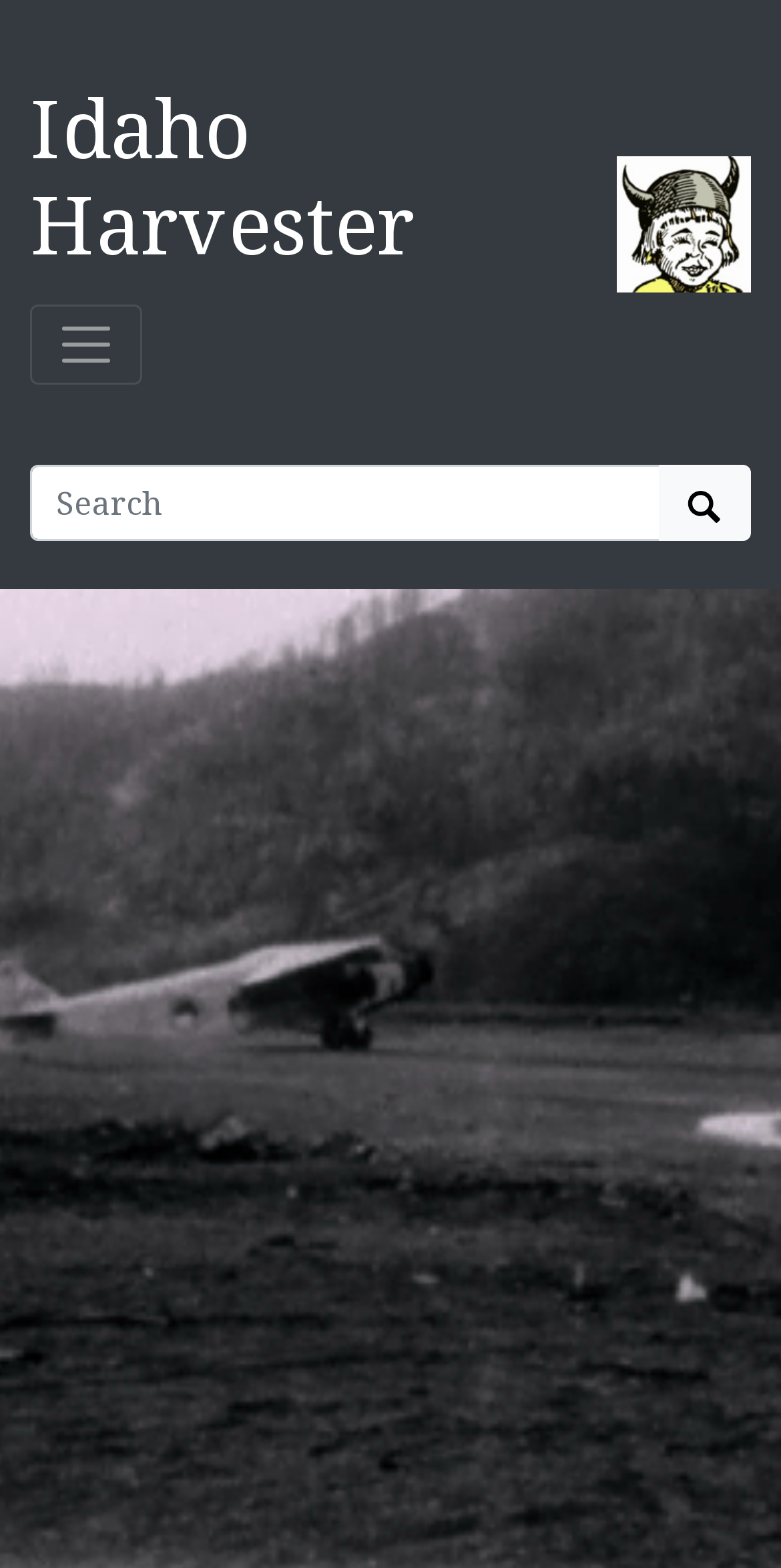Give the bounding box coordinates for the element described as: "aria-label="Toggle navigation"".

[0.038, 0.194, 0.182, 0.245]